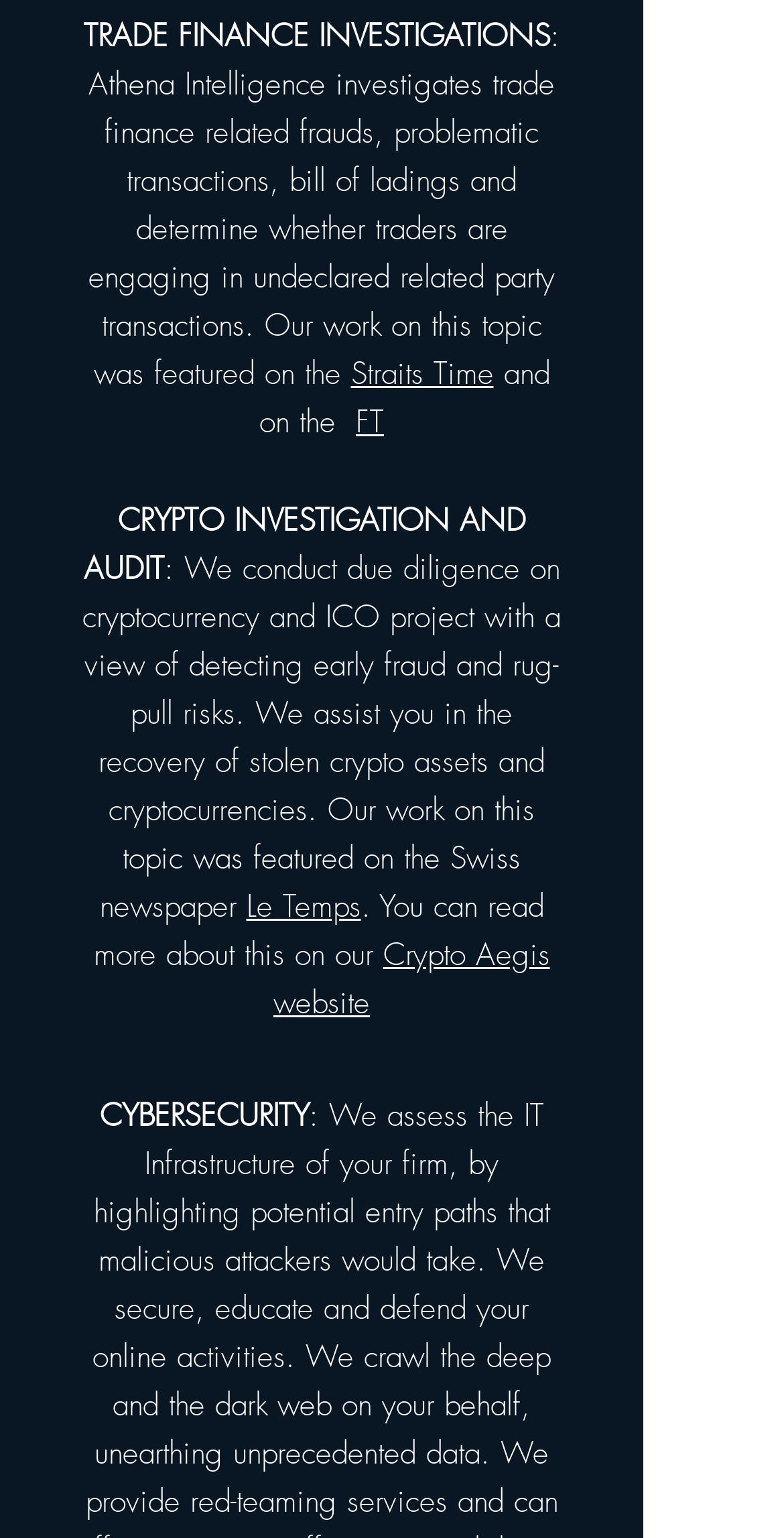Using details from the image, please answer the following question comprehensively:
How many main areas of service does Athena Intelligence provide?

Based on the webpage content, Athena Intelligence provides three main areas of service: trade finance investigations, crypto investigation and audit, and cybersecurity. These services are listed as separate headings on the webpage.